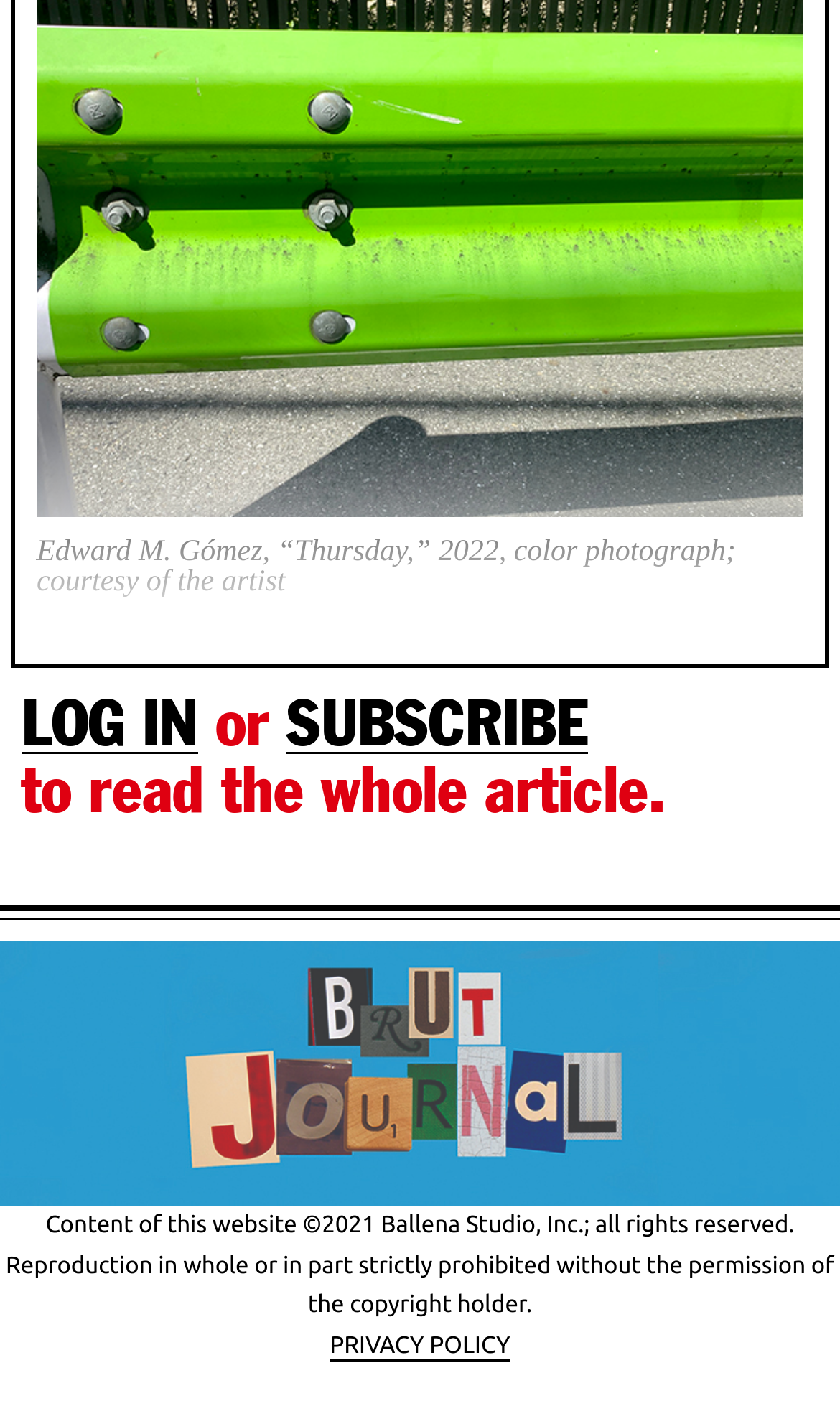Given the following UI element description: "Who was Masako Katsura?", find the bounding box coordinates in the webpage screenshot.

None